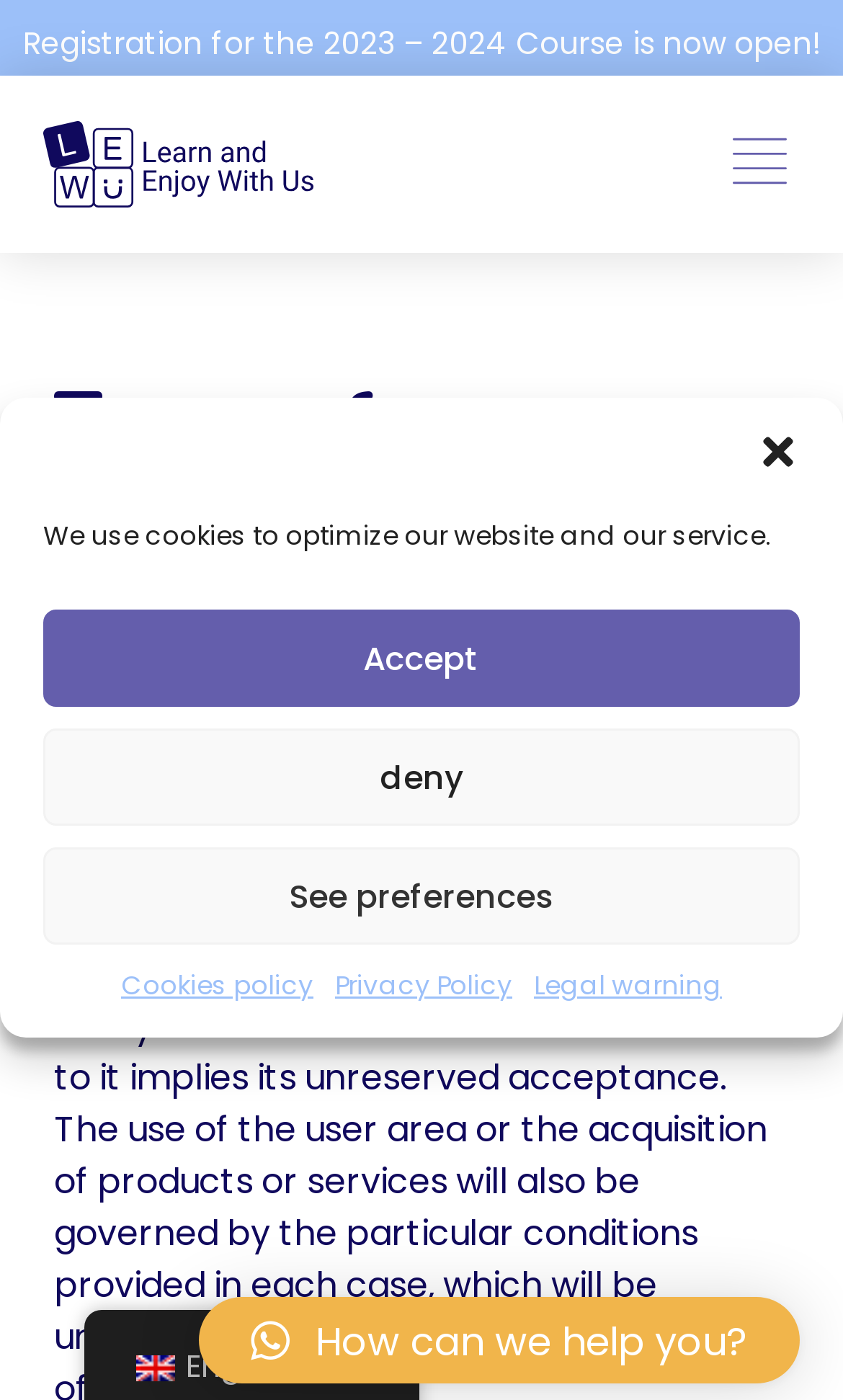What is the current course registration status?
Please give a detailed and thorough answer to the question, covering all relevant points.

The webpage displays a static text 'Registration for the 2023 – 2024 Course is now open!' which indicates that the course registration is currently open.